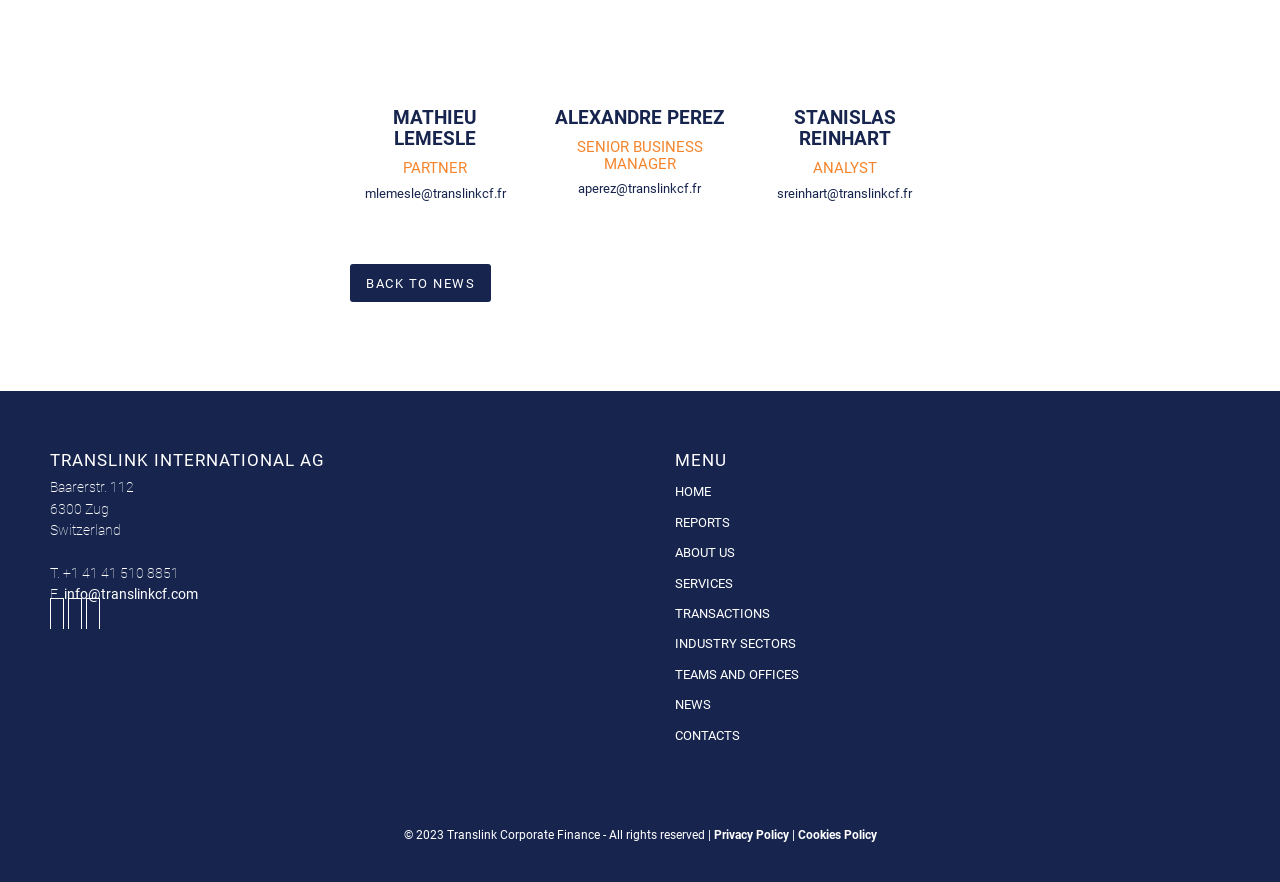Please determine the bounding box coordinates of the element's region to click for the following instruction: "Read the Privacy Policy".

[0.557, 0.939, 0.616, 0.955]